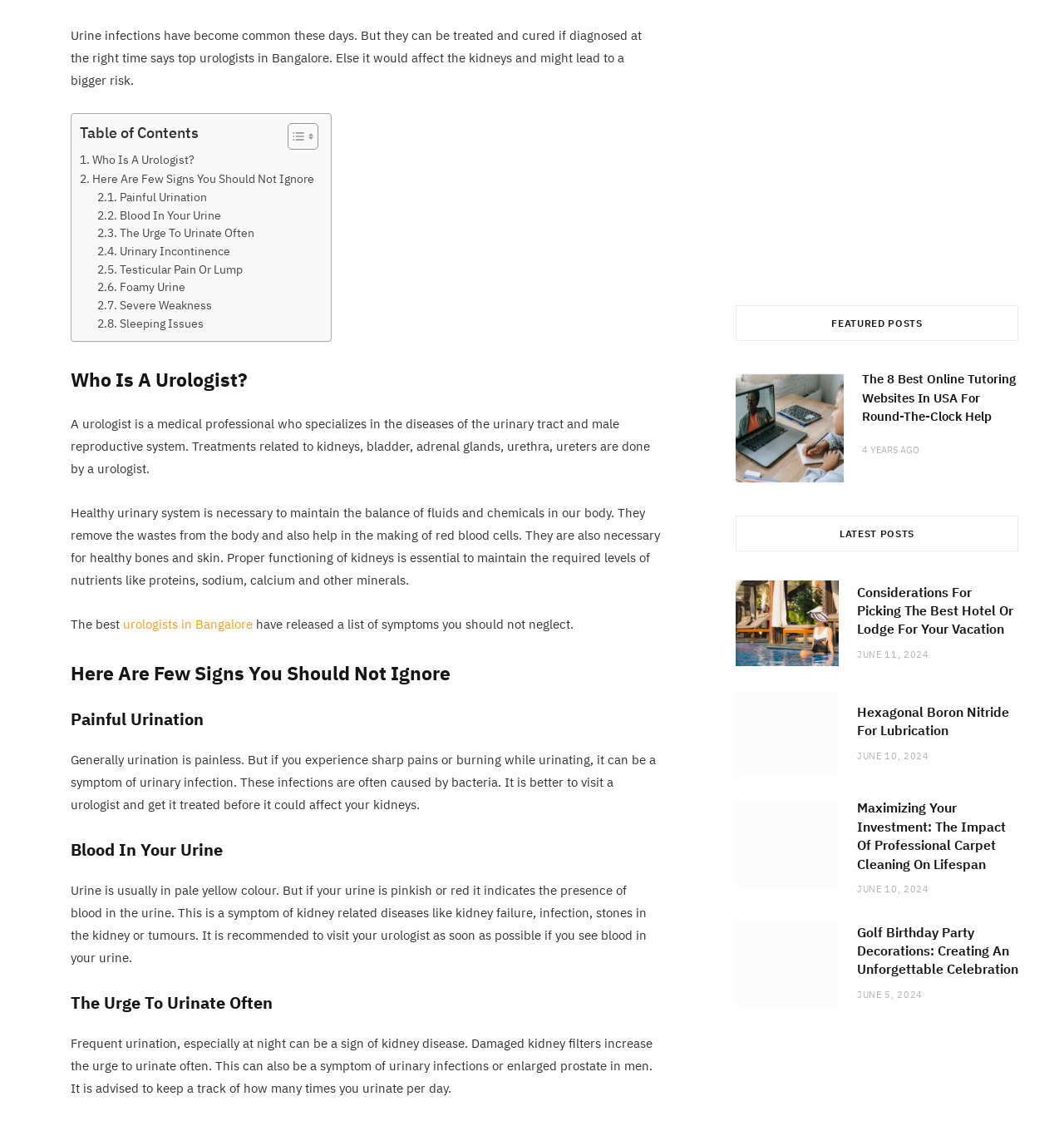Respond with a single word or phrase:
What is the topic of the webpage?

Urology